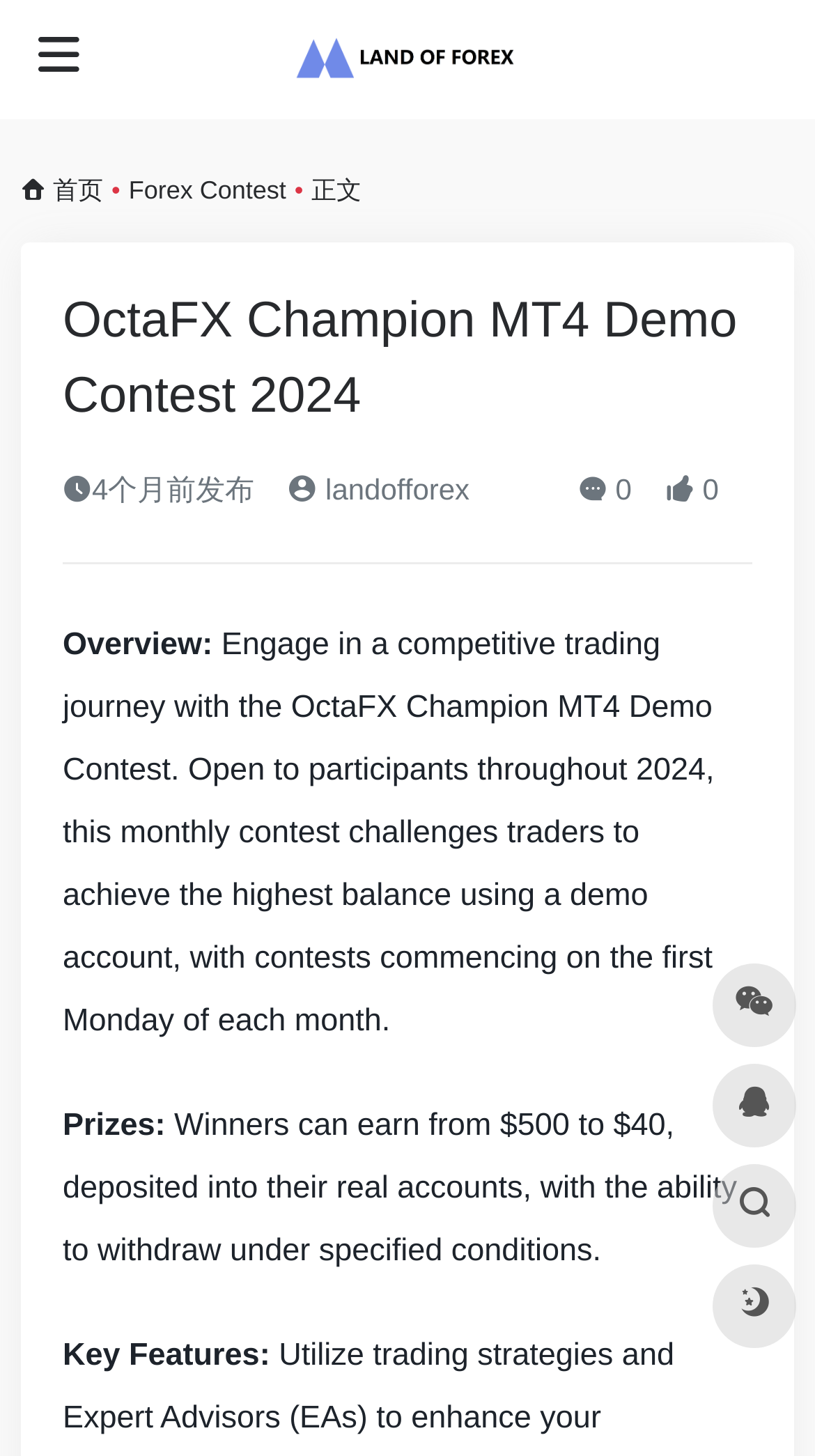Give an extensive and precise description of the webpage.

The webpage is about the OctaFX Champion MT4 Demo Contest 2024, a competitive trading journey open to participants throughout 2024. At the top left, there is a link to "Land Of Forex" accompanied by an image with the same name. Below this, there is a navigation breadcrumb with links to "首页" (home), "Forex Contest", and "正文" (main content).

The main content area has a heading that reads "OctaFX Champion MT4 Demo Contest 2024" followed by a publication date and time. Below this, there are three links with icons, possibly representing social media or sharing options.

The main text area is divided into sections. The first section has a heading "Overview:" and describes the contest, stating that it challenges traders to achieve the highest balance using a demo account, with contests commencing on the first Monday of each month. The second section has a heading "Prizes:" and explains that winners can earn from $500 to $40, deposited into their real accounts, with the ability to withdraw under specified conditions. The third section has a heading "Key Features:" but does not provide further details.

At the bottom right, there are four links with icons, possibly representing additional features or options.